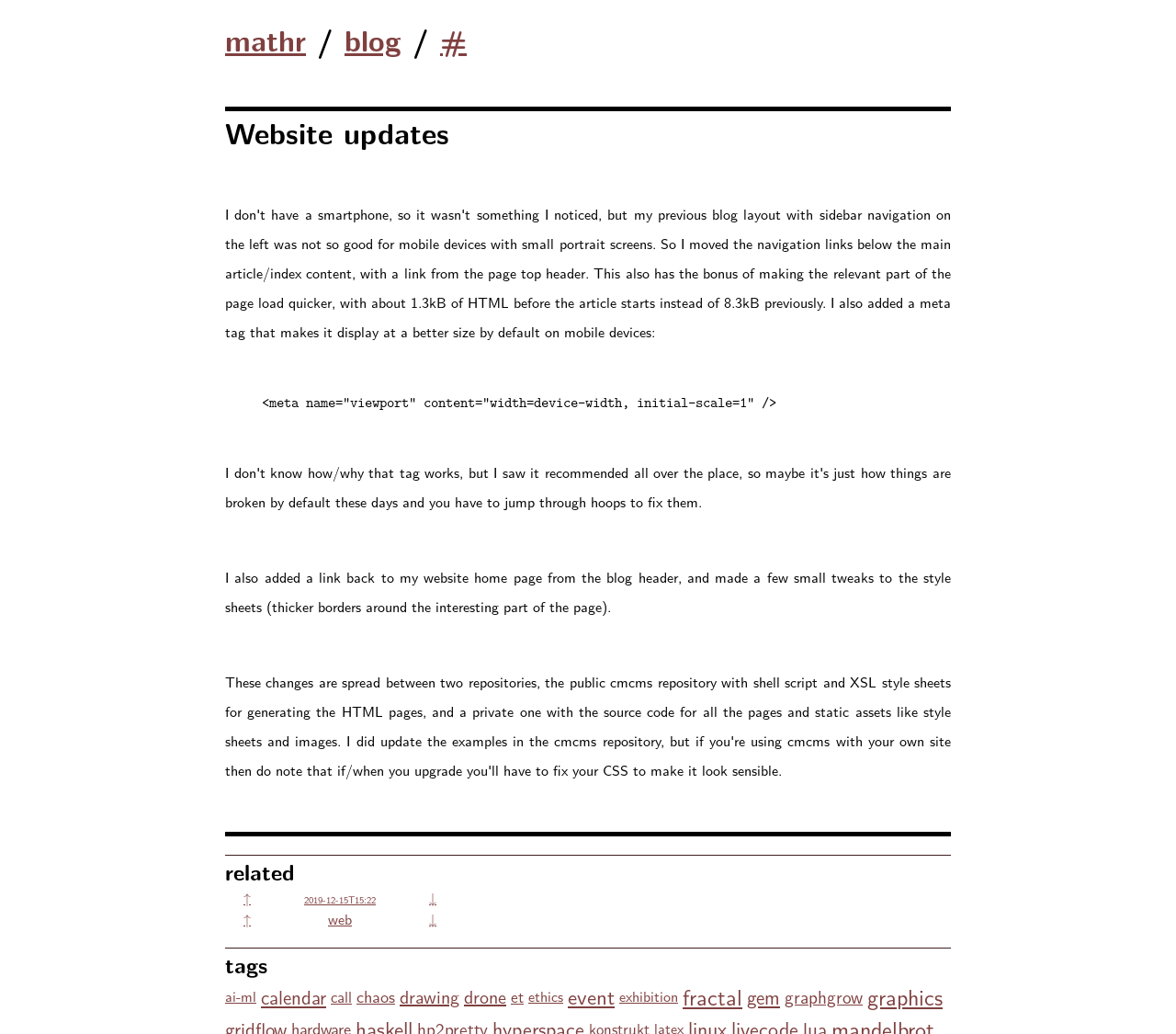Locate the bounding box coordinates of the clickable area needed to fulfill the instruction: "view related posts".

[0.191, 0.827, 0.809, 0.899]